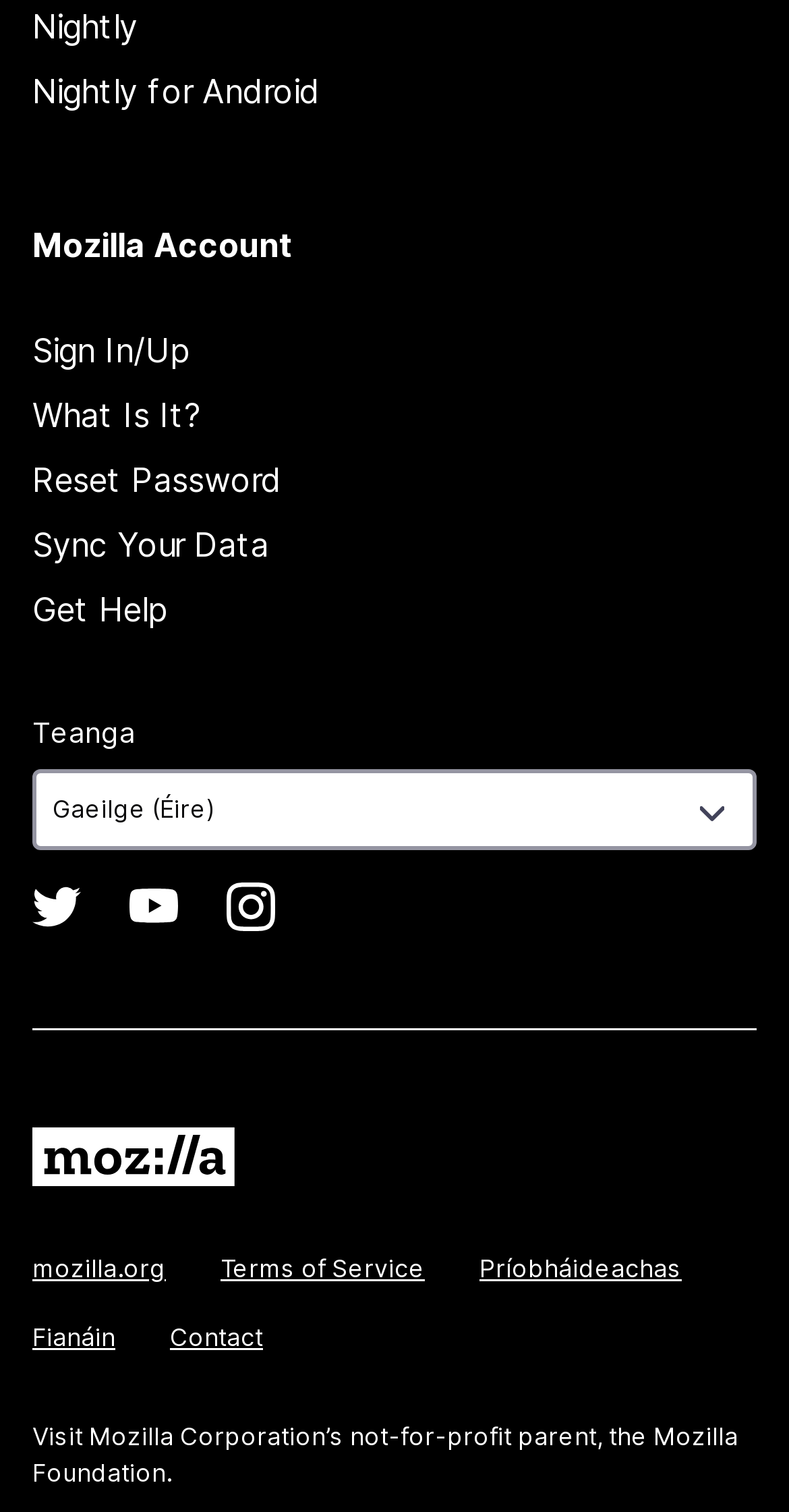Locate the UI element described by What Is It? and provide its bounding box coordinates. Use the format (top-left x, top-left y, bottom-right x, bottom-right y) with all values as floating point numbers between 0 and 1.

[0.041, 0.261, 0.254, 0.288]